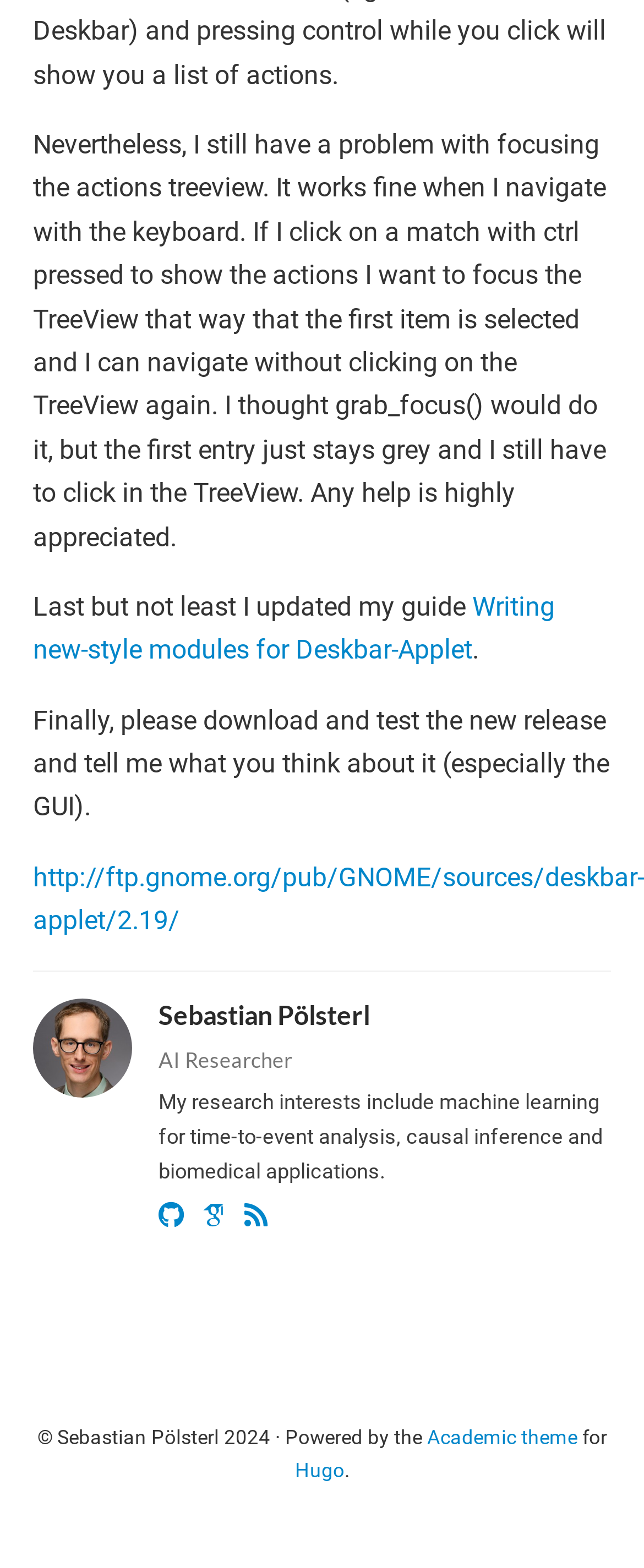Please answer the following query using a single word or phrase: 
What is the author's research interest?

Machine learning